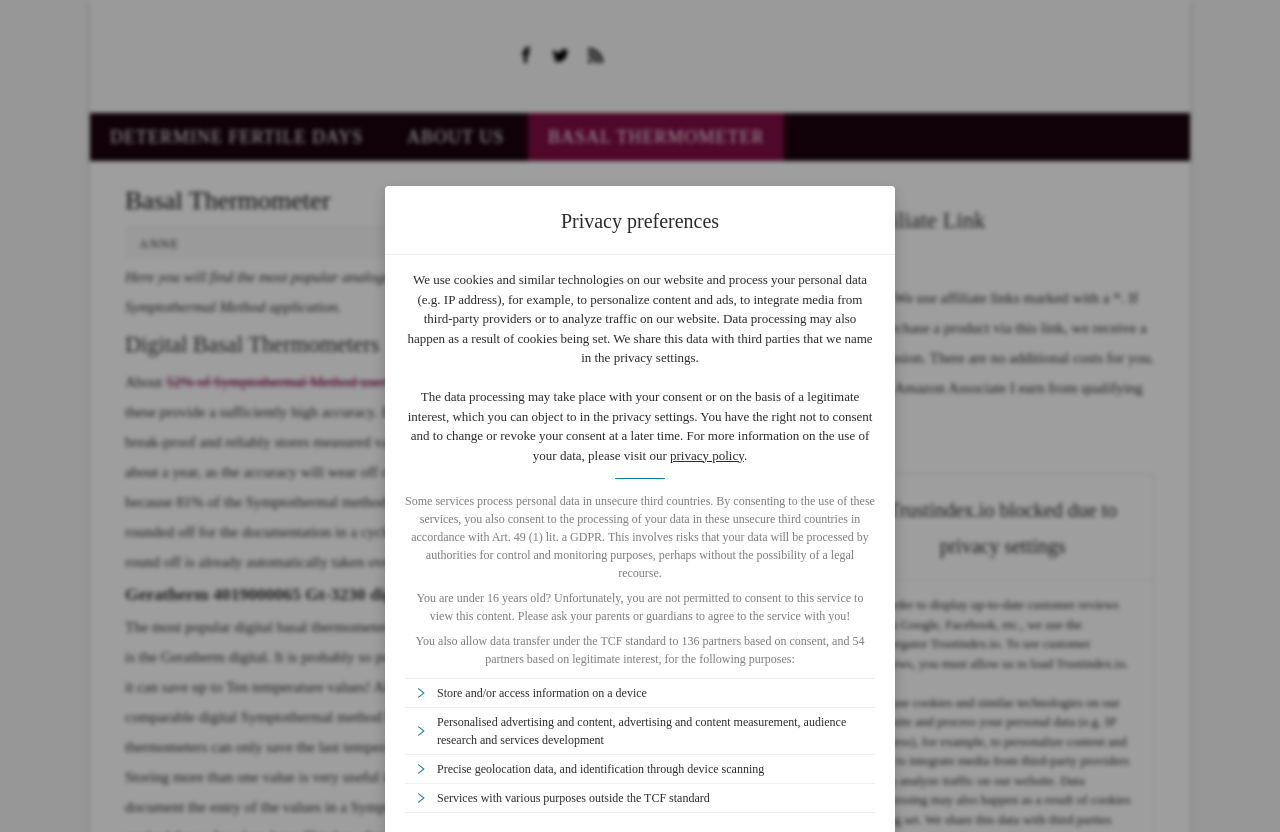Refer to the element description 52% of Symptothermal Method users and identify the corresponding bounding box in the screenshot. Format the coordinates as (top-left x, top-left y, bottom-right x, bottom-right y) with values in the range of 0 to 1.

[0.13, 0.45, 0.306, 0.469]